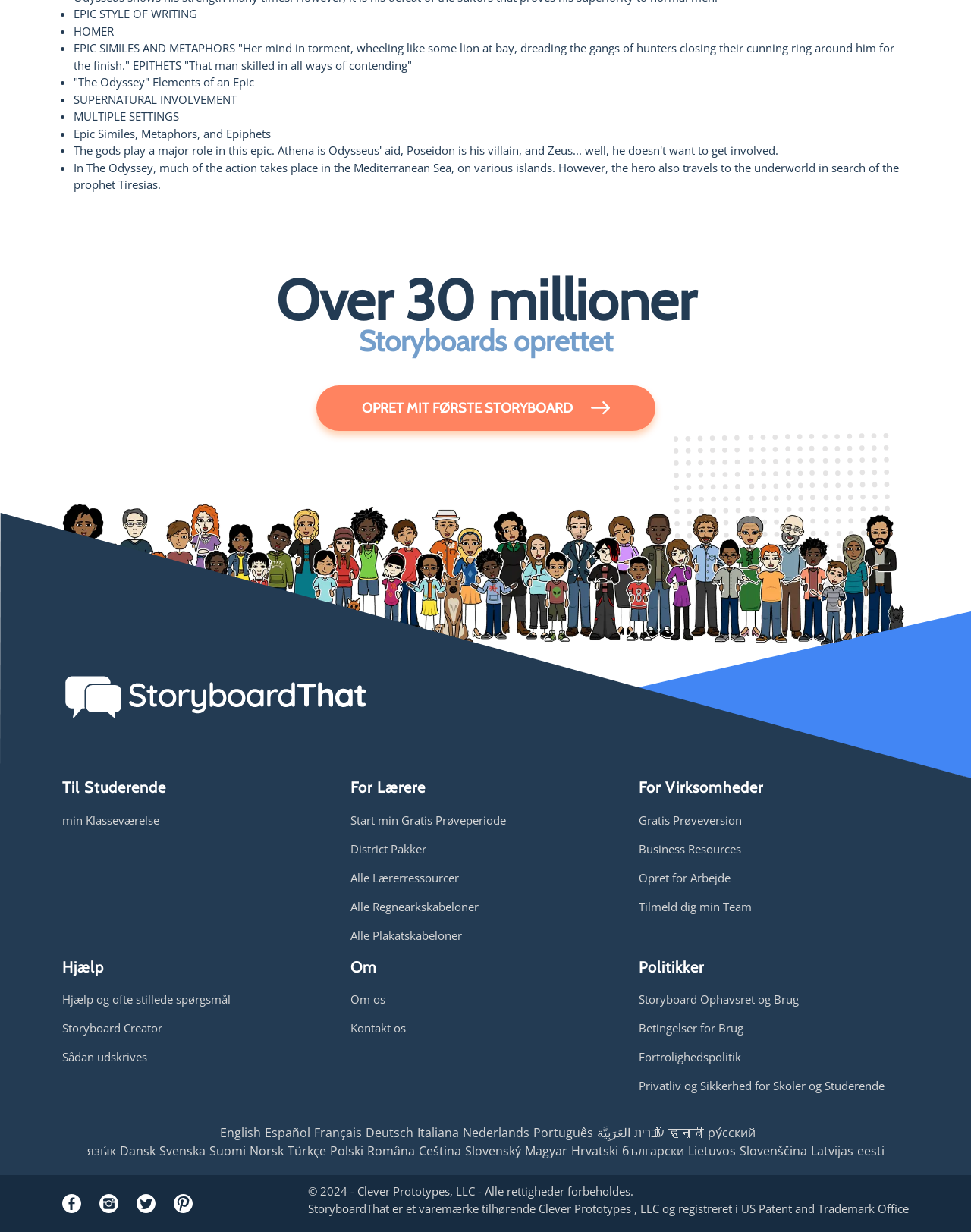Locate the bounding box coordinates of the area where you should click to accomplish the instruction: "Go to Storyboard That".

[0.066, 0.559, 0.378, 0.571]